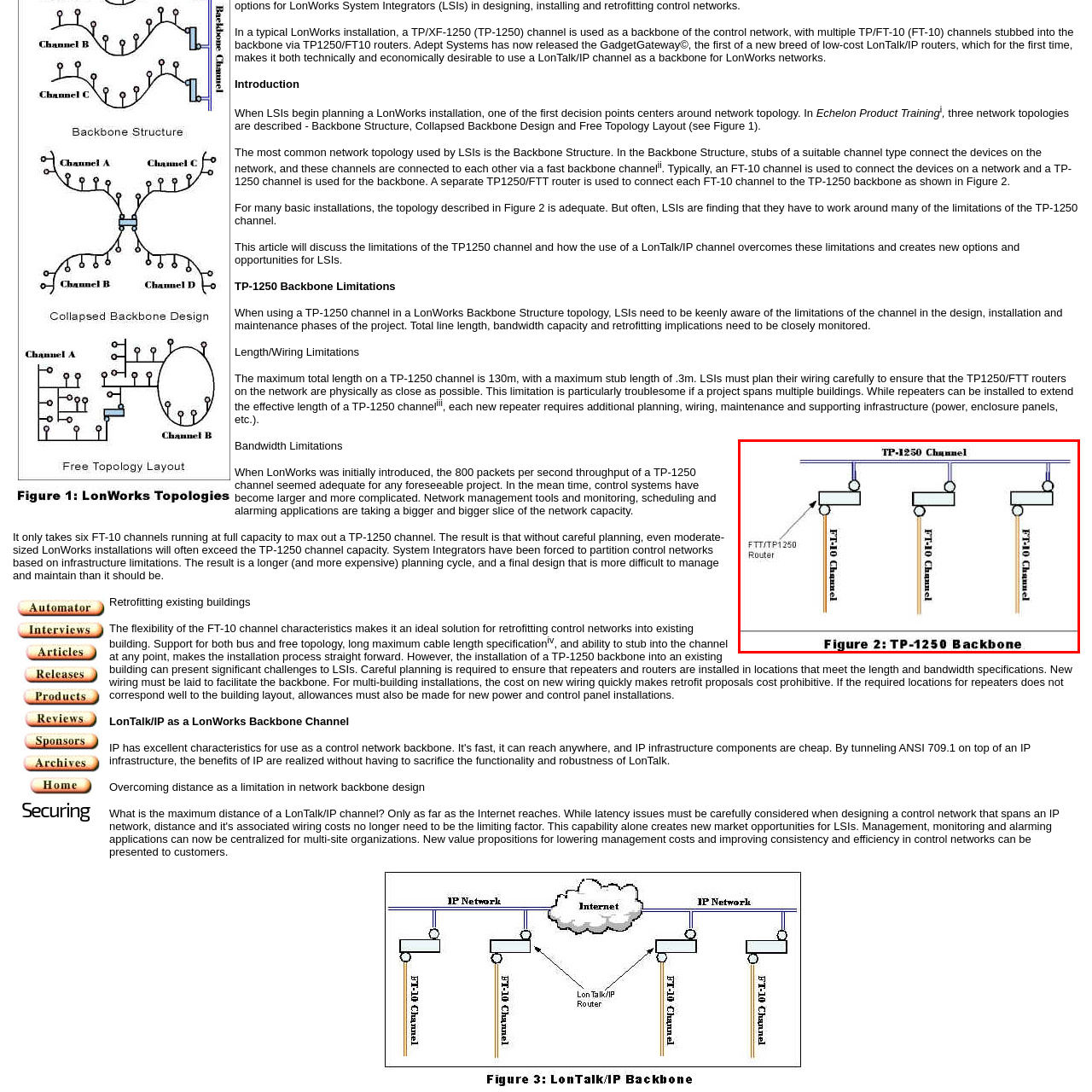What connects to the TP-1250 backbone?
Observe the image within the red bounding box and respond to the question with a detailed answer, relying on the image for information.

Multiple FT-10 channels connect to the TP-1250 backbone via FT/TP1250 routers, enabling communication within the network.